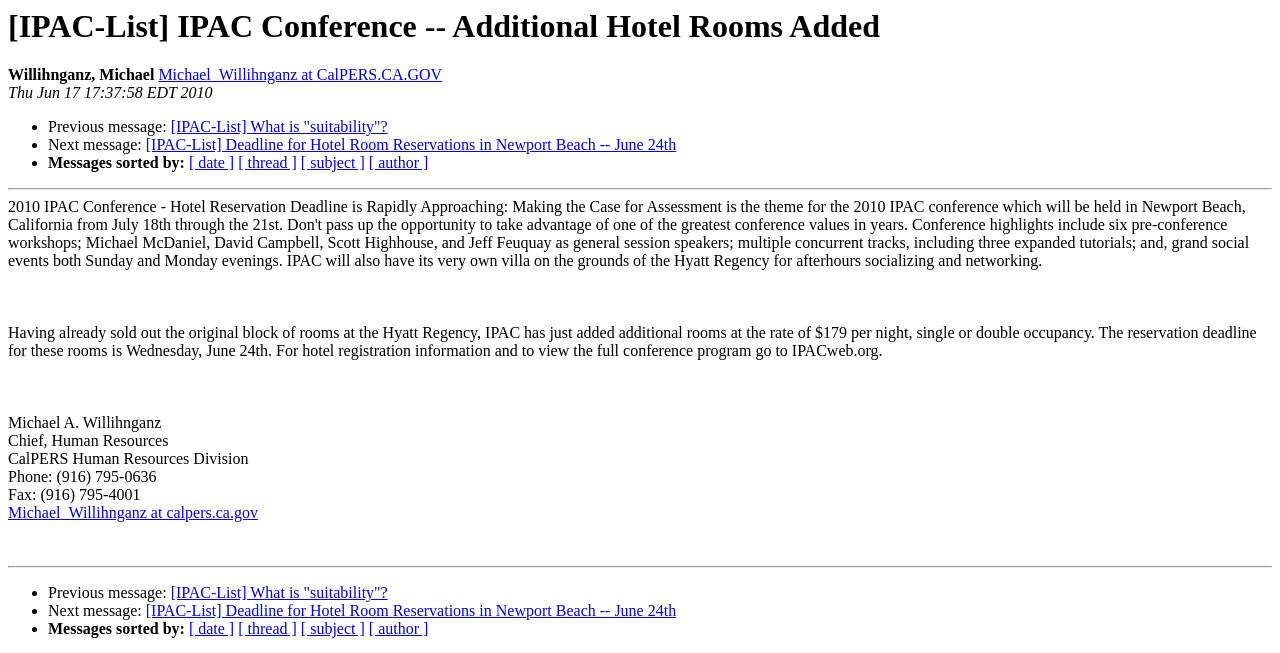Find the bounding box coordinates of the clickable area required to complete the following action: "Sort messages by date".

[0.148, 0.95, 0.183, 0.976]